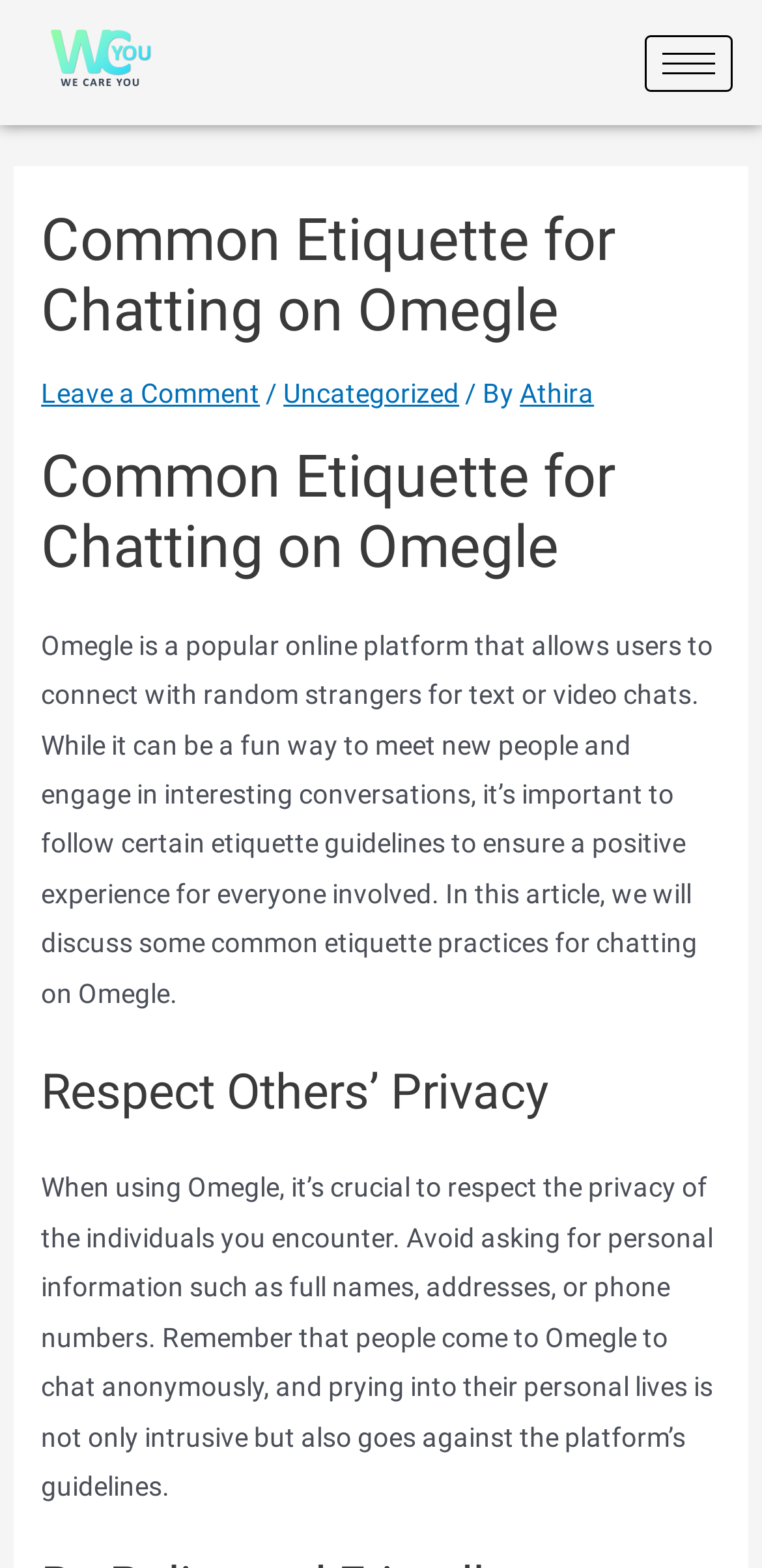What is the main title displayed on this webpage?

Common Etiquette for Chatting on Omegle